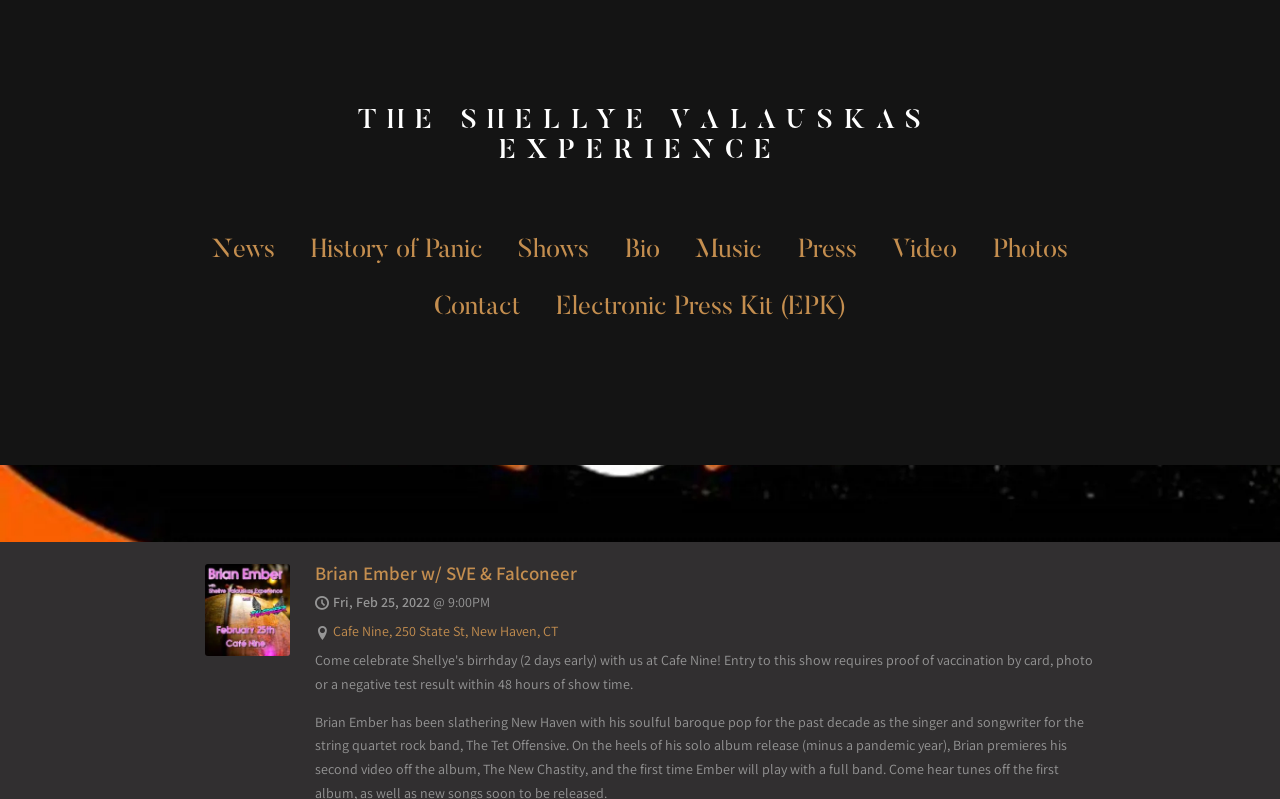Identify the bounding box coordinates for the UI element described as follows: "Video". Ensure the coordinates are four float numbers between 0 and 1, formatted as [left, top, right, bottom].

[0.697, 0.294, 0.748, 0.336]